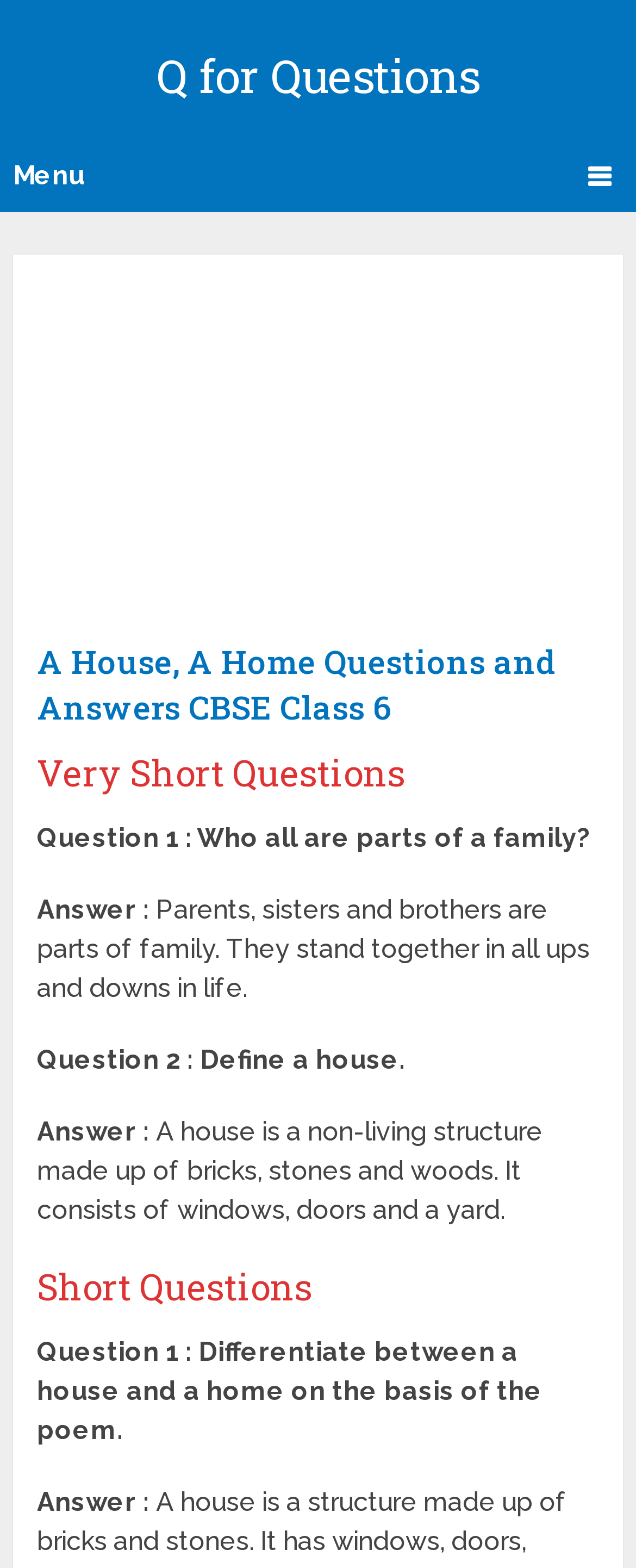Please provide a short answer using a single word or phrase for the question:
Who are parts of a family?

Parents, sisters, and brothers